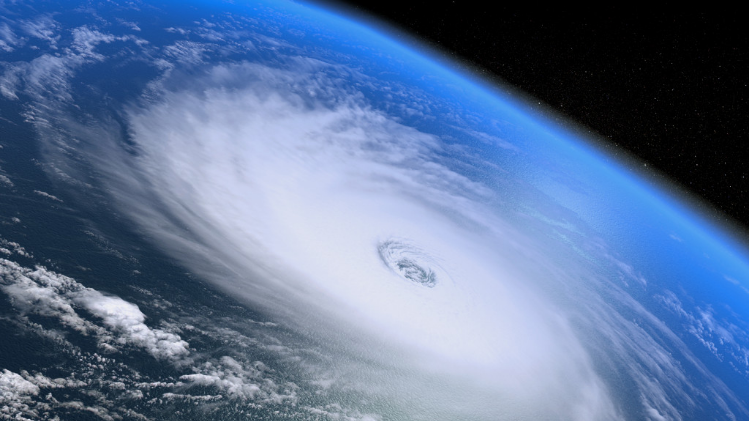Refer to the image and provide an in-depth answer to the question:
What is the color of the ocean below the hurricane?

The caption describes the ocean below the hurricane as 'deep blue', which suggests that the ocean's color is a prominent feature of the image.